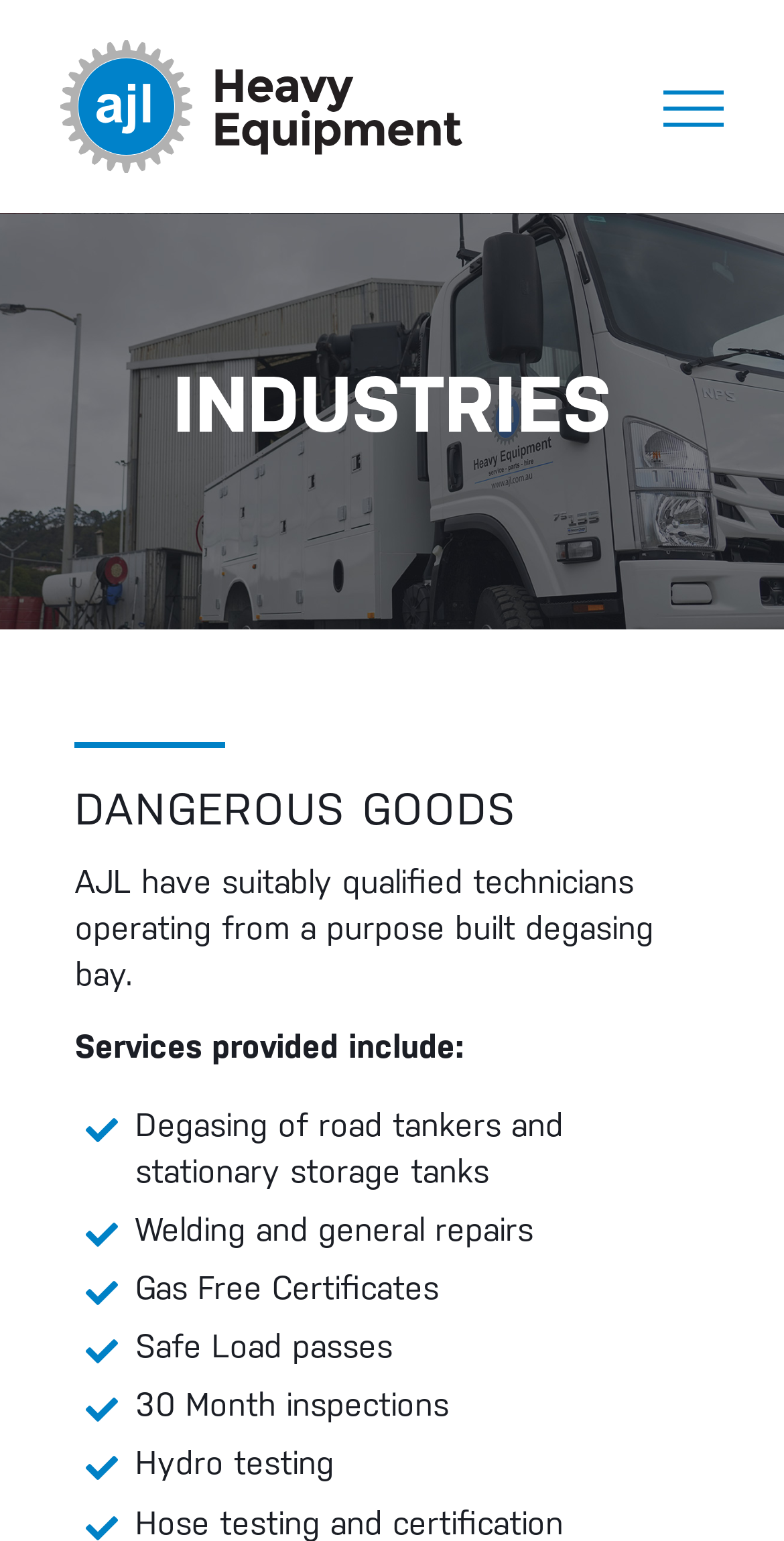Please examine the image and provide a detailed answer to the question: What is the company name?

The company name is obtained from the logo link at the top left corner of the webpage, which is 'AJL | Heavy Equipment Logo'.